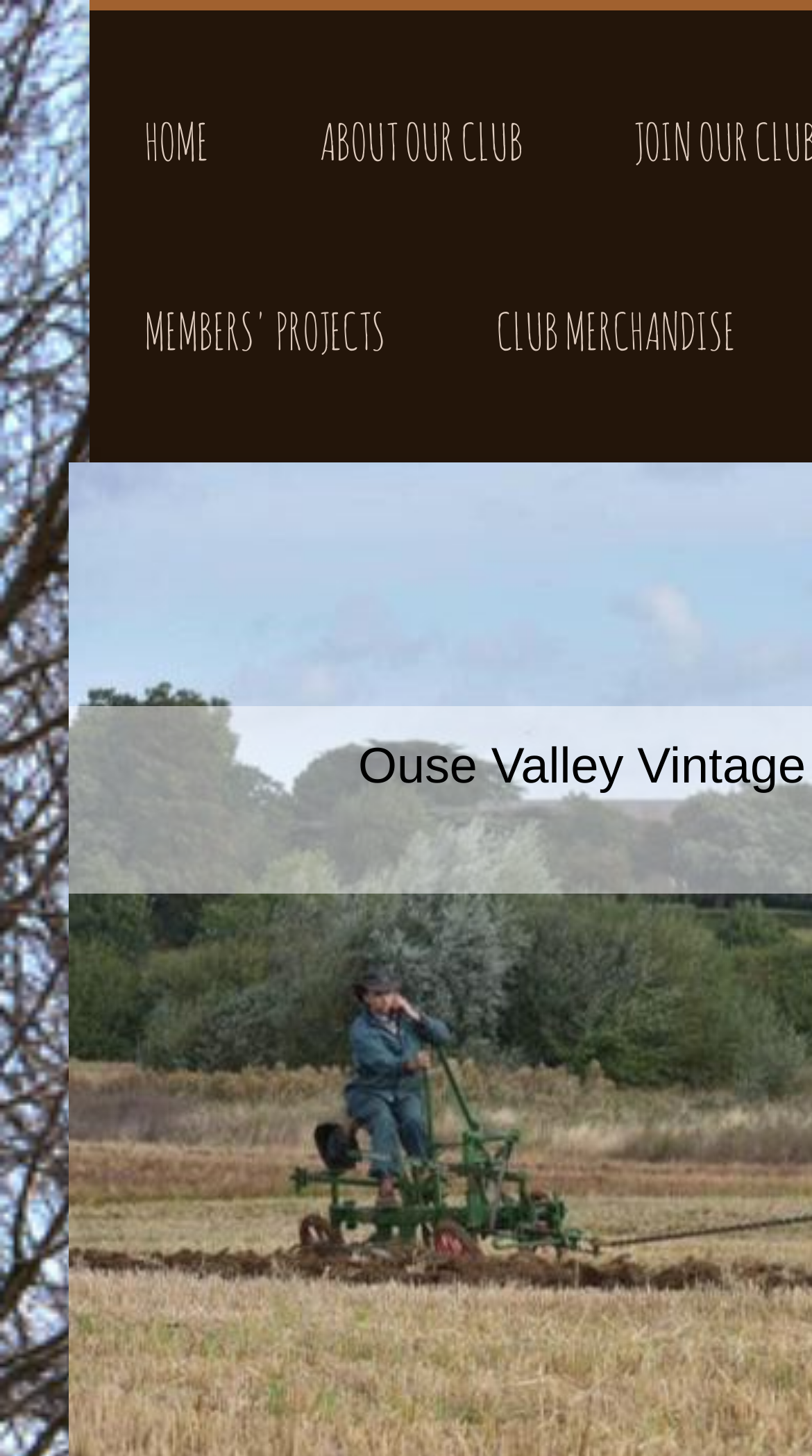Locate the UI element described by Home and provide its bounding box coordinates. Use the format (top-left x, top-left y, bottom-right x, bottom-right y) with all values as floating point numbers between 0 and 1.

[0.117, 0.036, 0.319, 0.162]